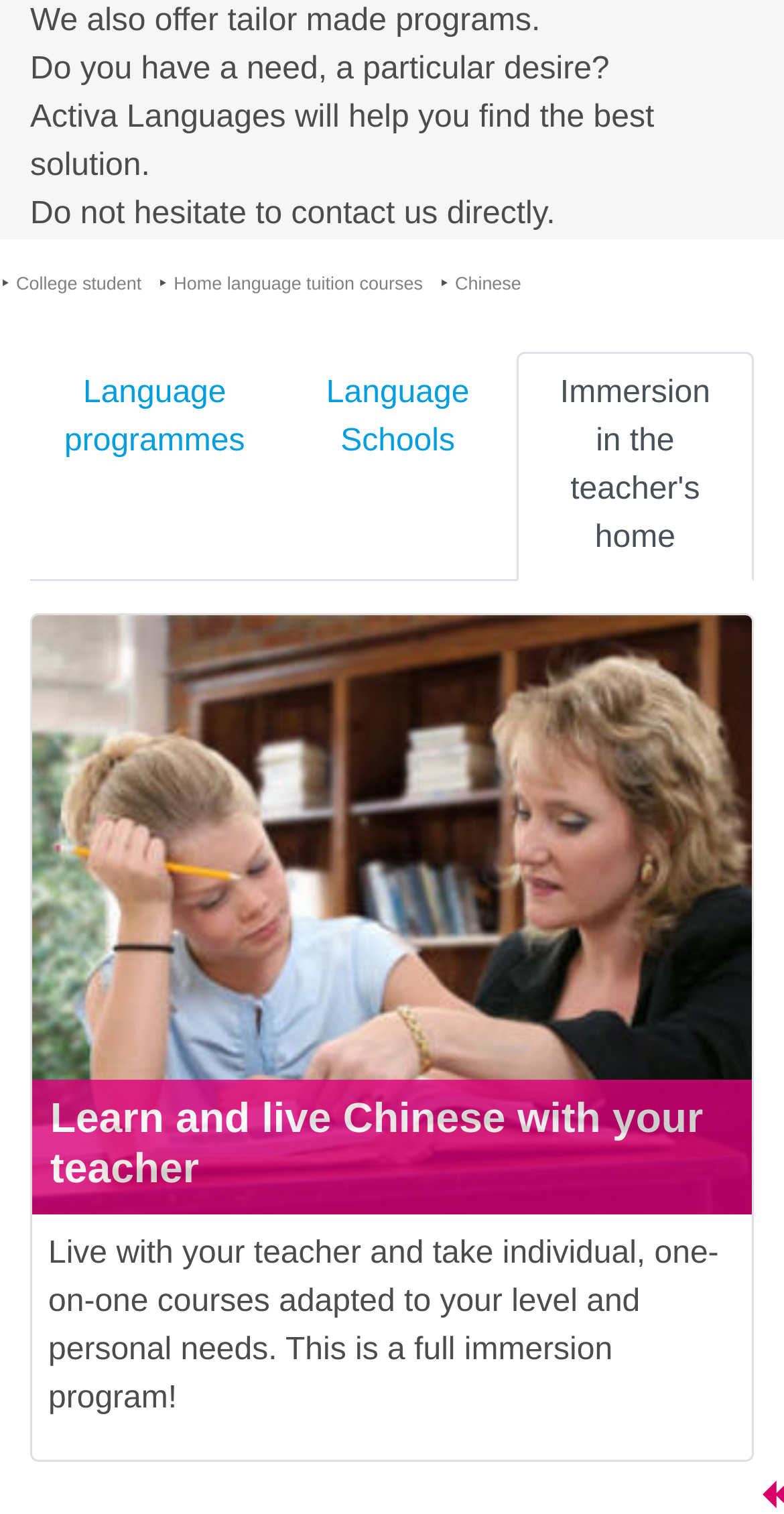Pinpoint the bounding box coordinates of the area that must be clicked to complete this instruction: "Click on College student".

[0.021, 0.181, 0.181, 0.194]